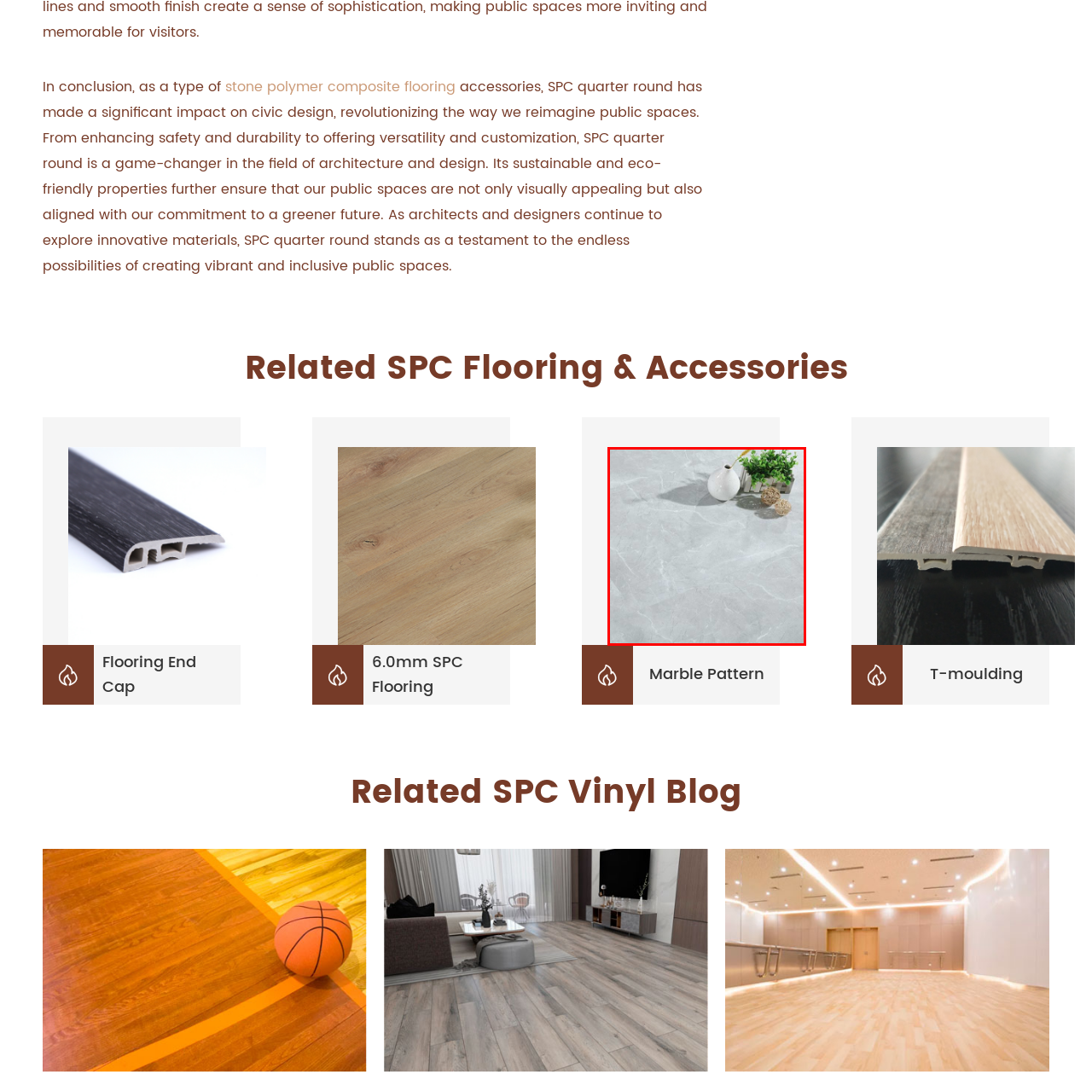Offer a detailed caption for the image that is surrounded by the red border.

This image showcases a stylish installation of Marble Pattern SPC Flooring, which features a modern, sleek design with a light gray marble-like surface. The flooring is enhanced by decorative elements placed on top, including a small white vase with a vibrant green plant and two natural decorative balls, adding a touch of greenery and warmth to the setting. This composition not only highlights the aesthetic appeal of the SPC flooring but also emphasizes its versatility in complementing contemporary decor. The combination of the flooring and the simple decorative items creates an inviting atmosphere, perfect for both residential and commercial spaces.